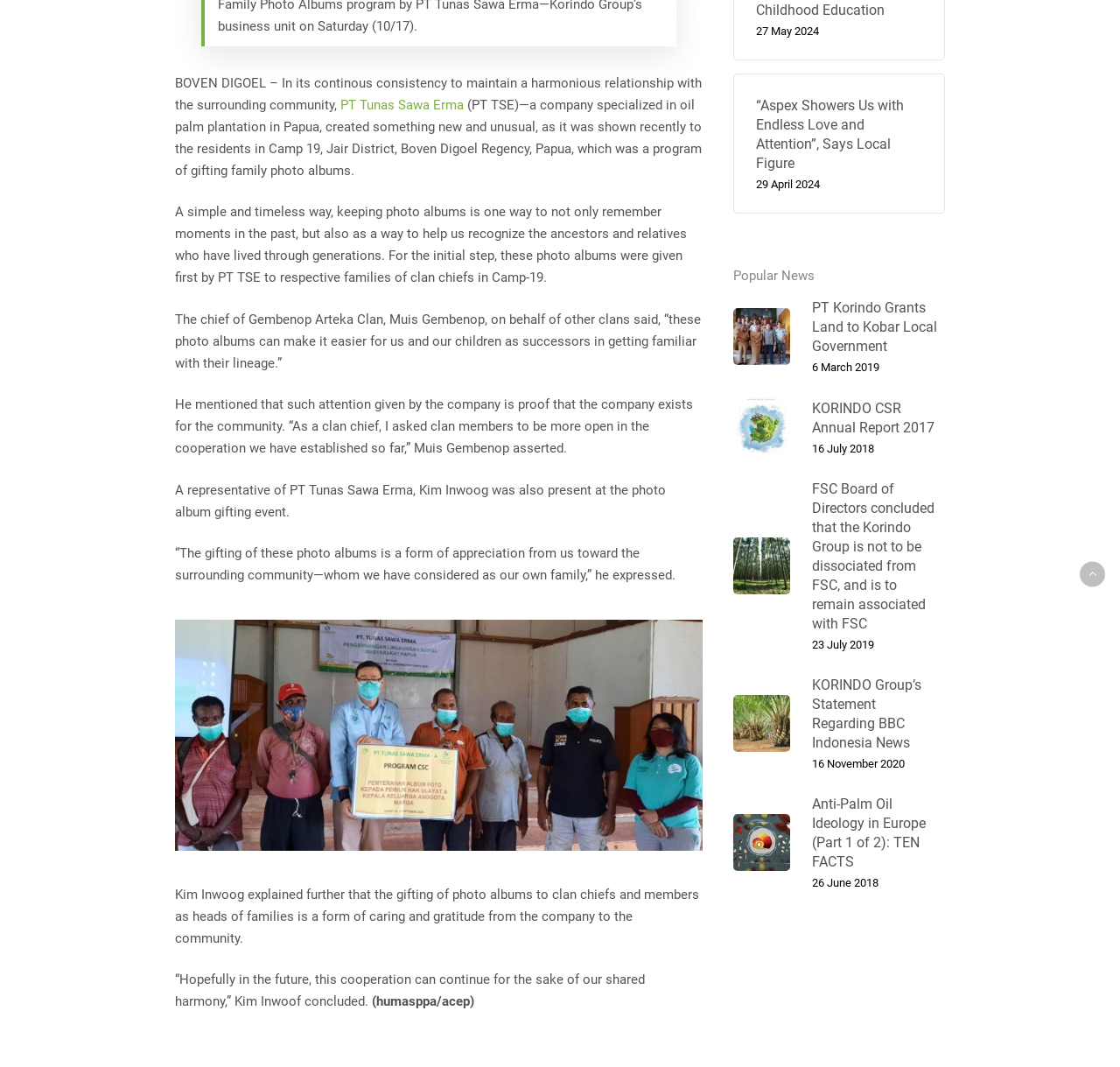Determine the bounding box for the UI element that matches this description: "Sustainability".

[0.332, 0.257, 0.402, 0.272]